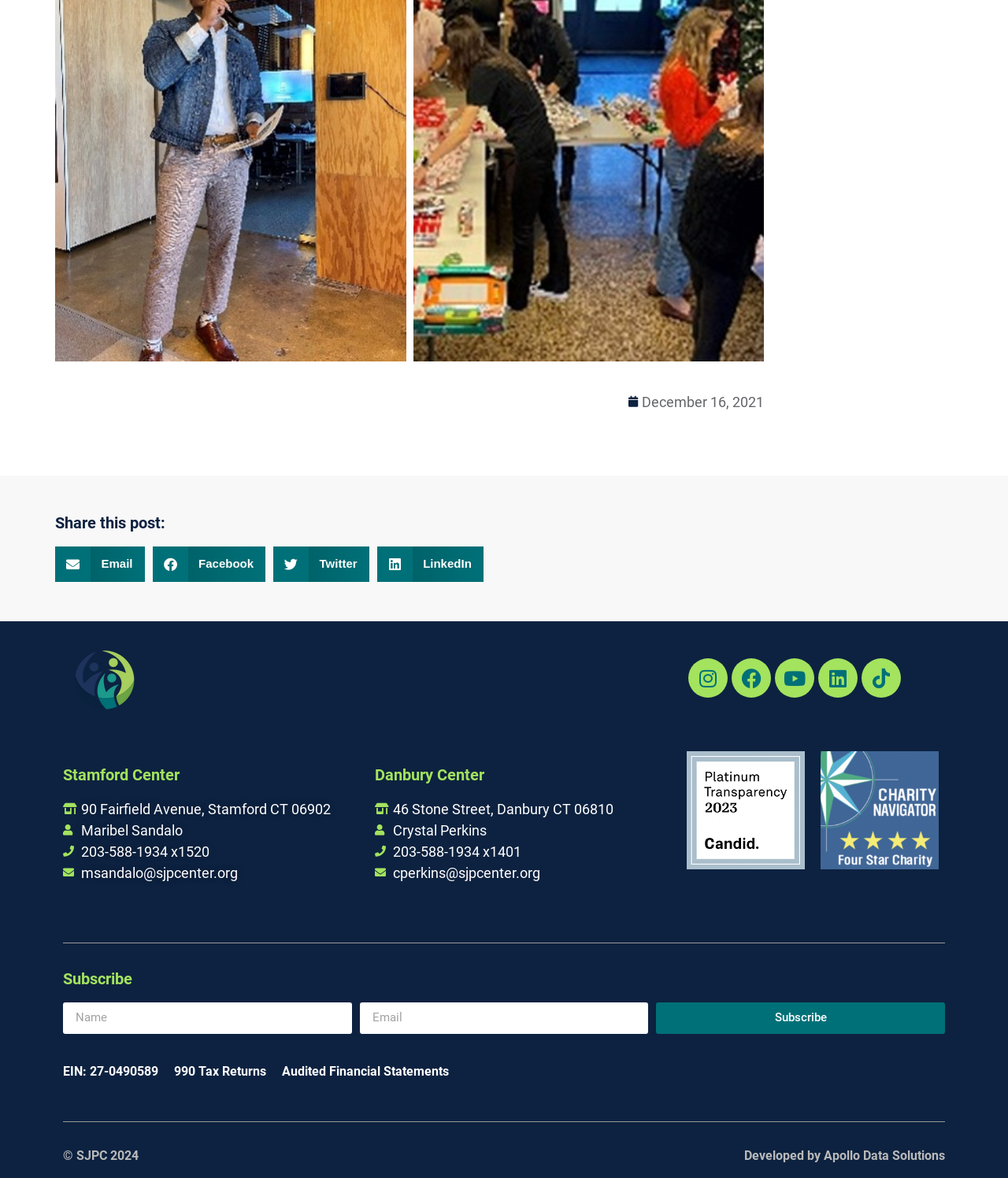Using the provided element description "Developed by Apollo Data Solutions", determine the bounding box coordinates of the UI element.

[0.738, 0.974, 0.938, 0.987]